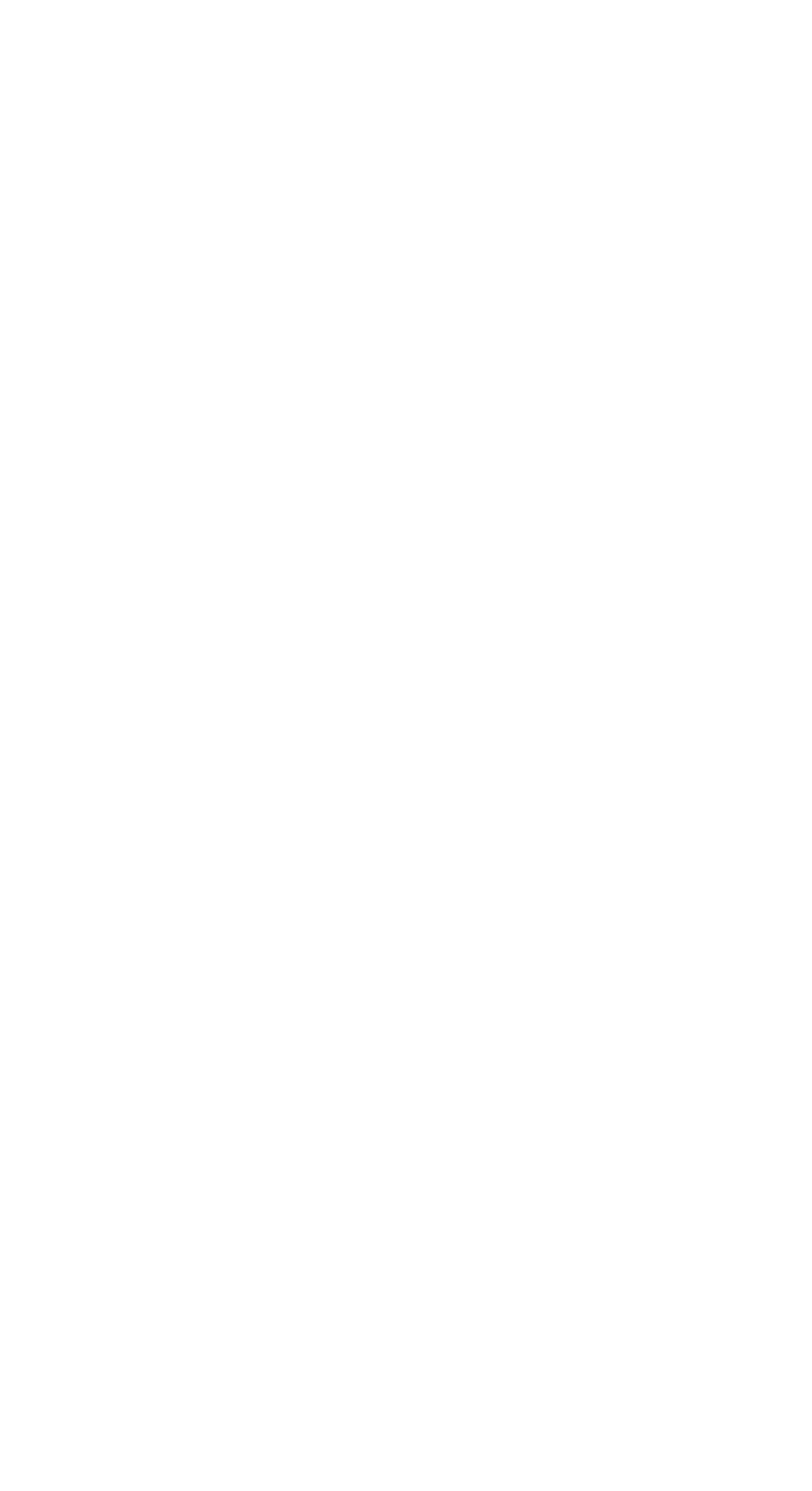Provide a brief response to the question below using a single word or phrase: 
How many links are on this webpage?

24